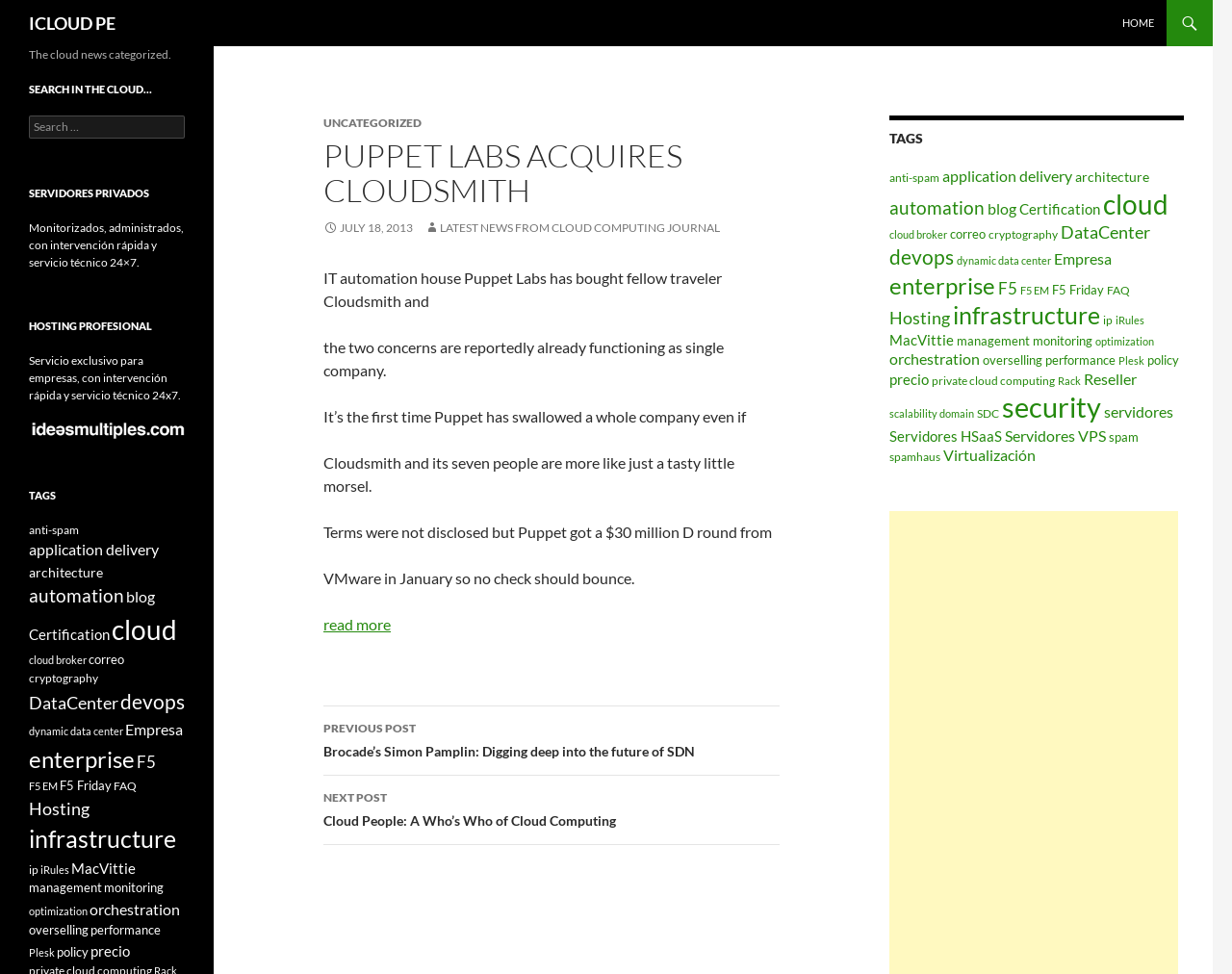Locate the bounding box coordinates of the area where you should click to accomplish the instruction: "Read more about 'Puppet Labs Acquires Cloudsmith'".

[0.262, 0.631, 0.317, 0.65]